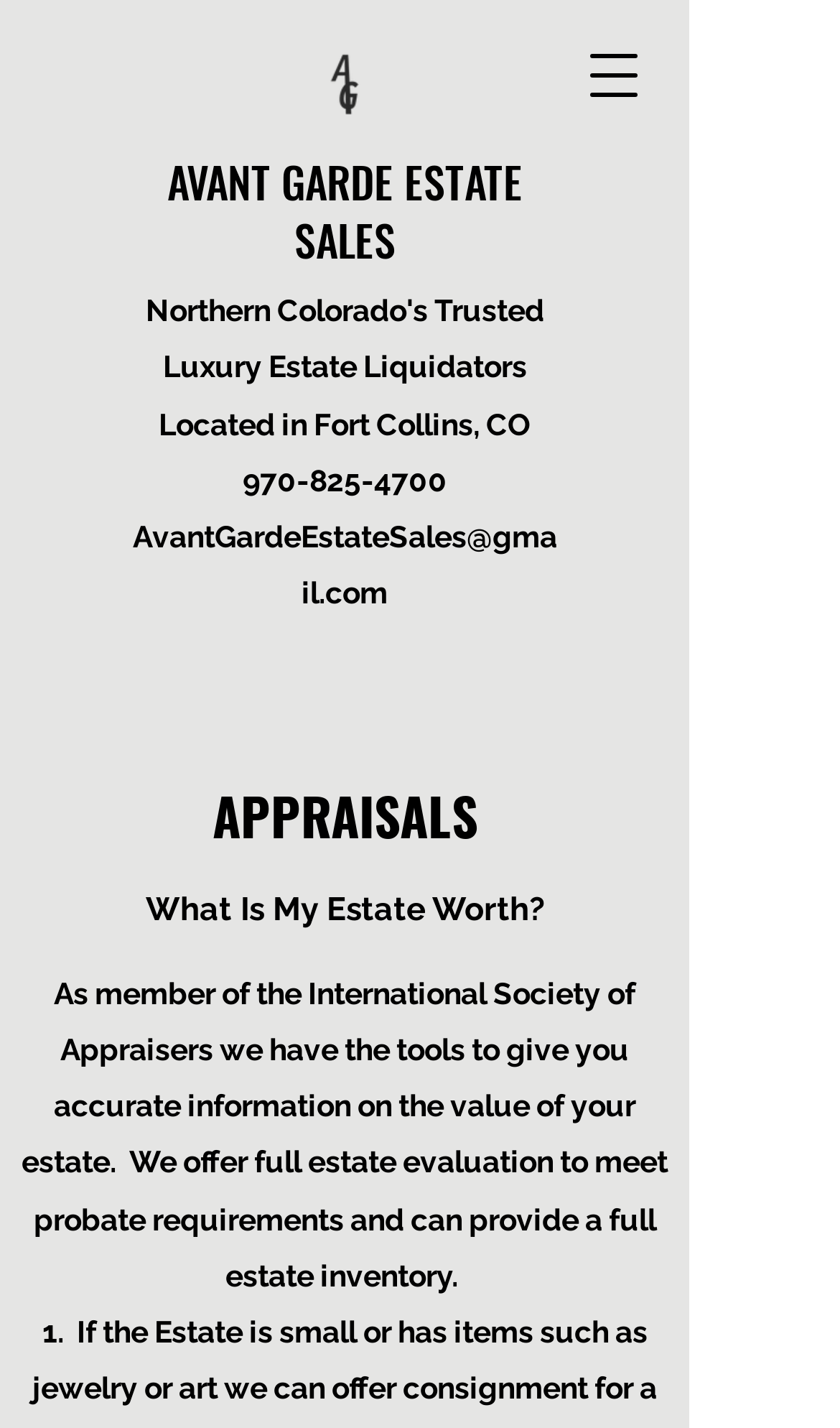What is the purpose of the estate evaluation?
Look at the screenshot and respond with a single word or phrase.

To meet probate requirements